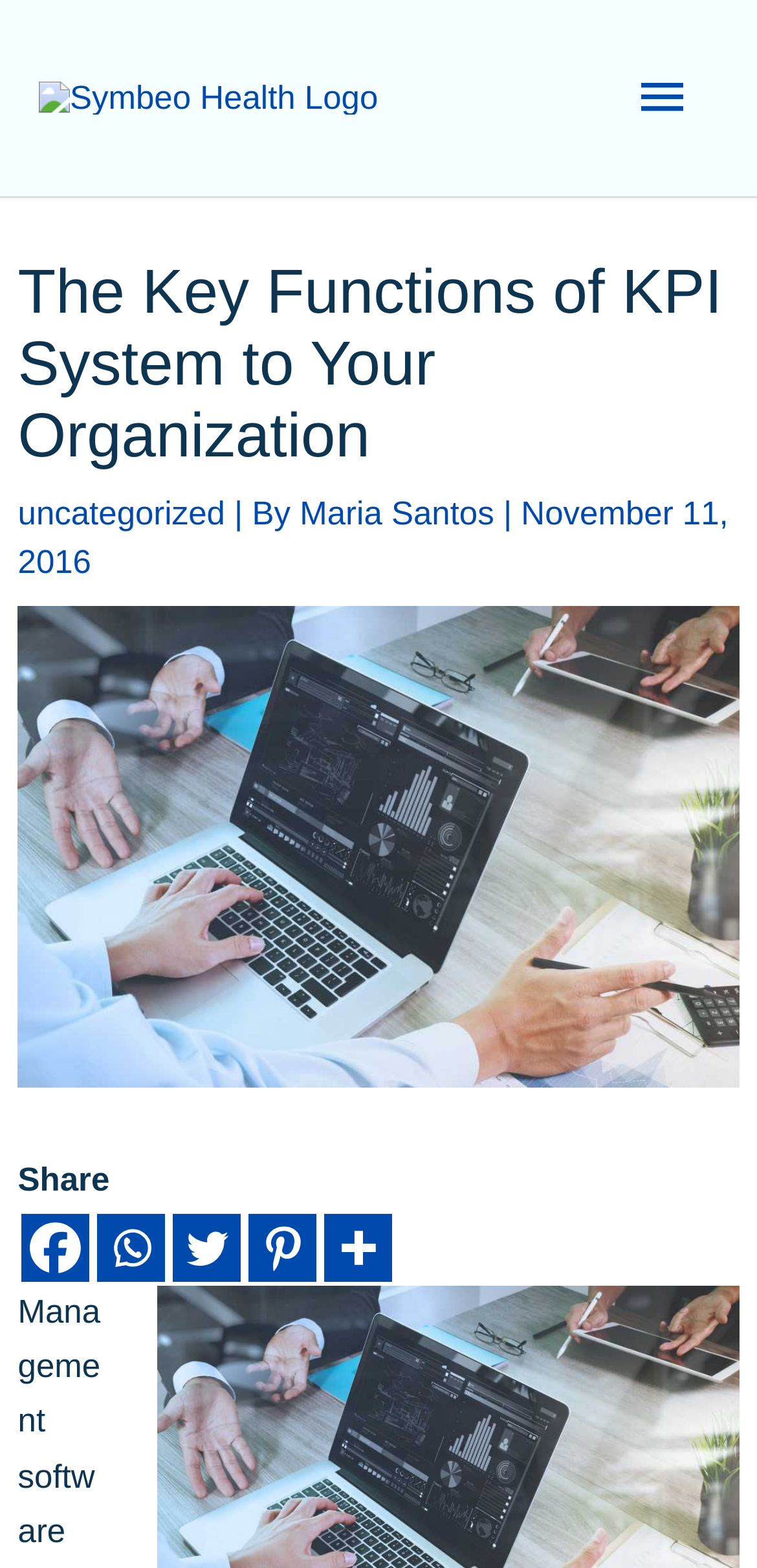Locate the bounding box coordinates of the item that should be clicked to fulfill the instruction: "Click the Symbeo Health Logo".

[0.051, 0.05, 0.499, 0.073]